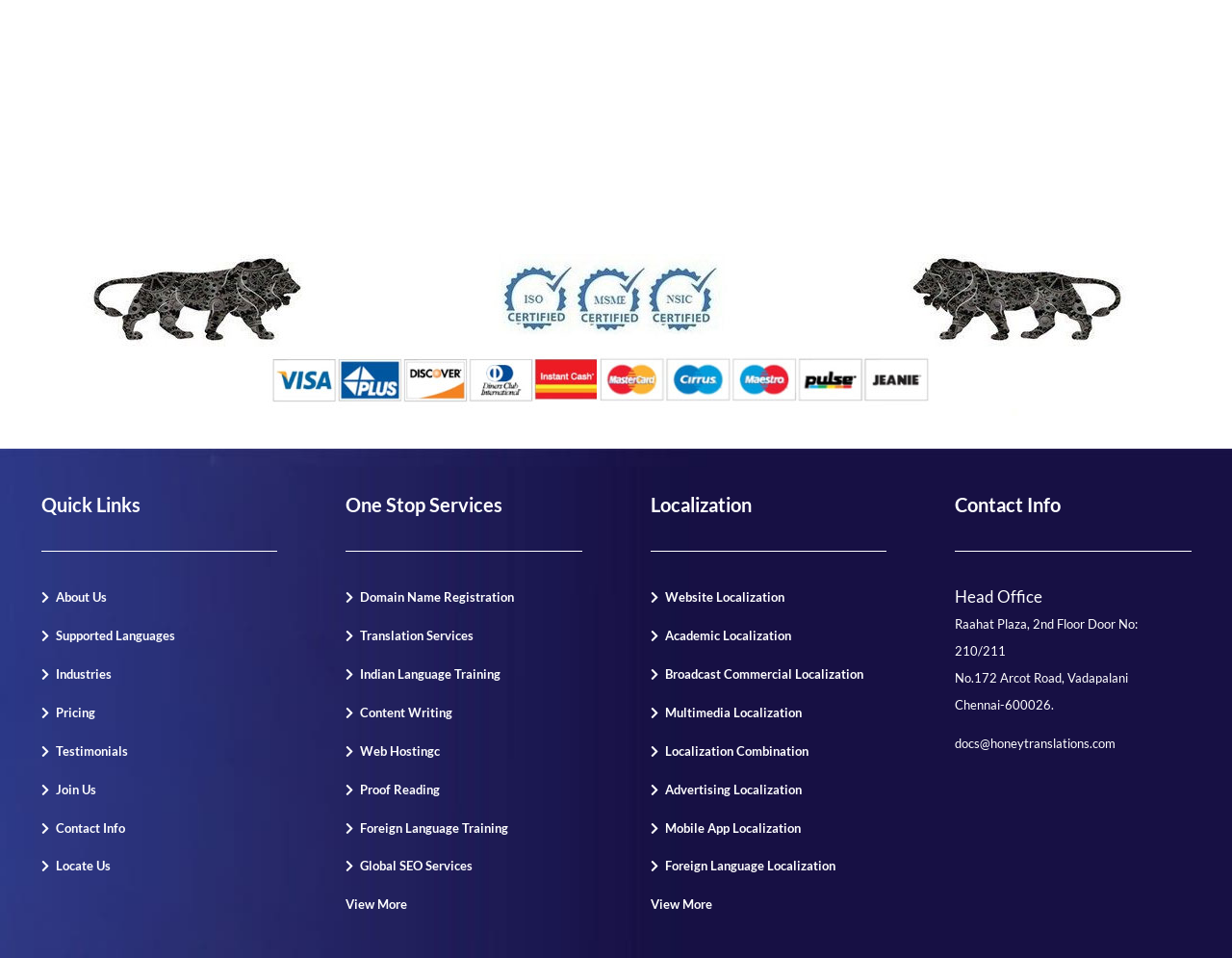Identify the bounding box coordinates of the region I need to click to complete this instruction: "Click Submit".

[0.439, 0.117, 0.528, 0.172]